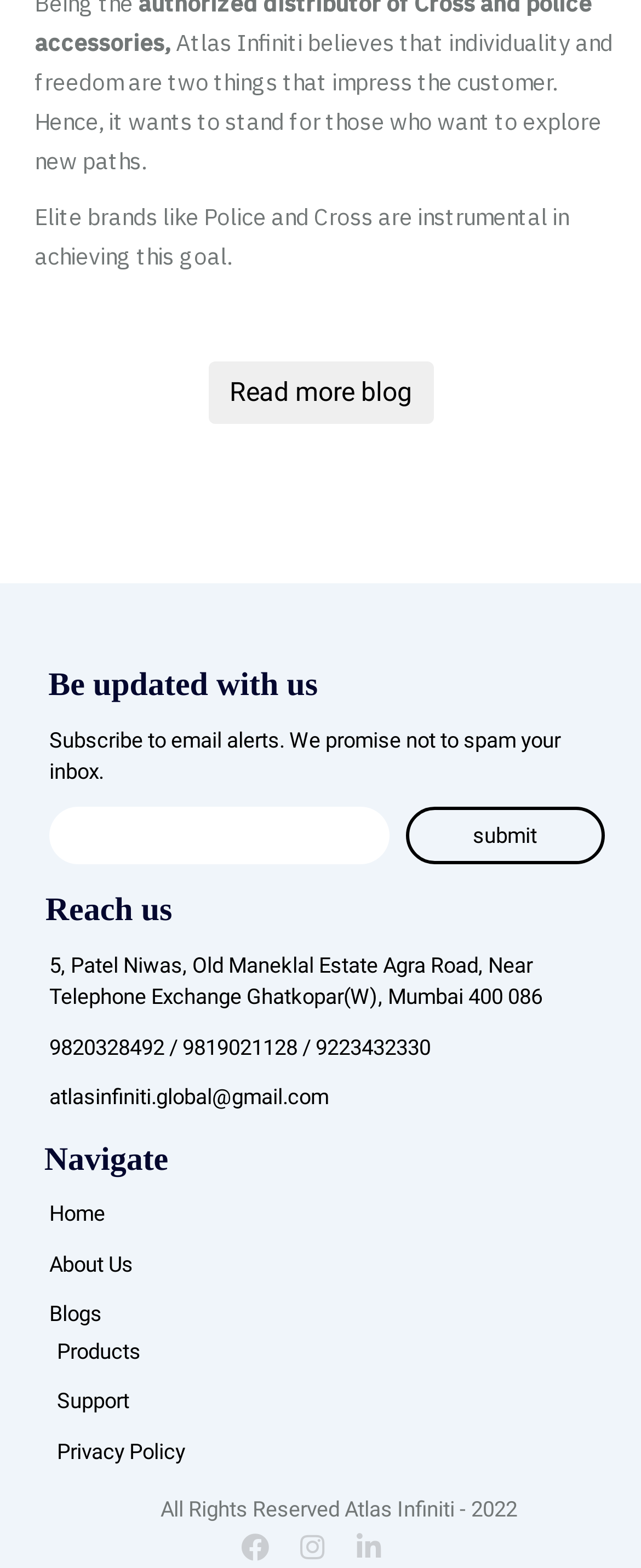Provide a short answer using a single word or phrase for the following question: 
What is the copyright year of Atlas Infiniti?

2022